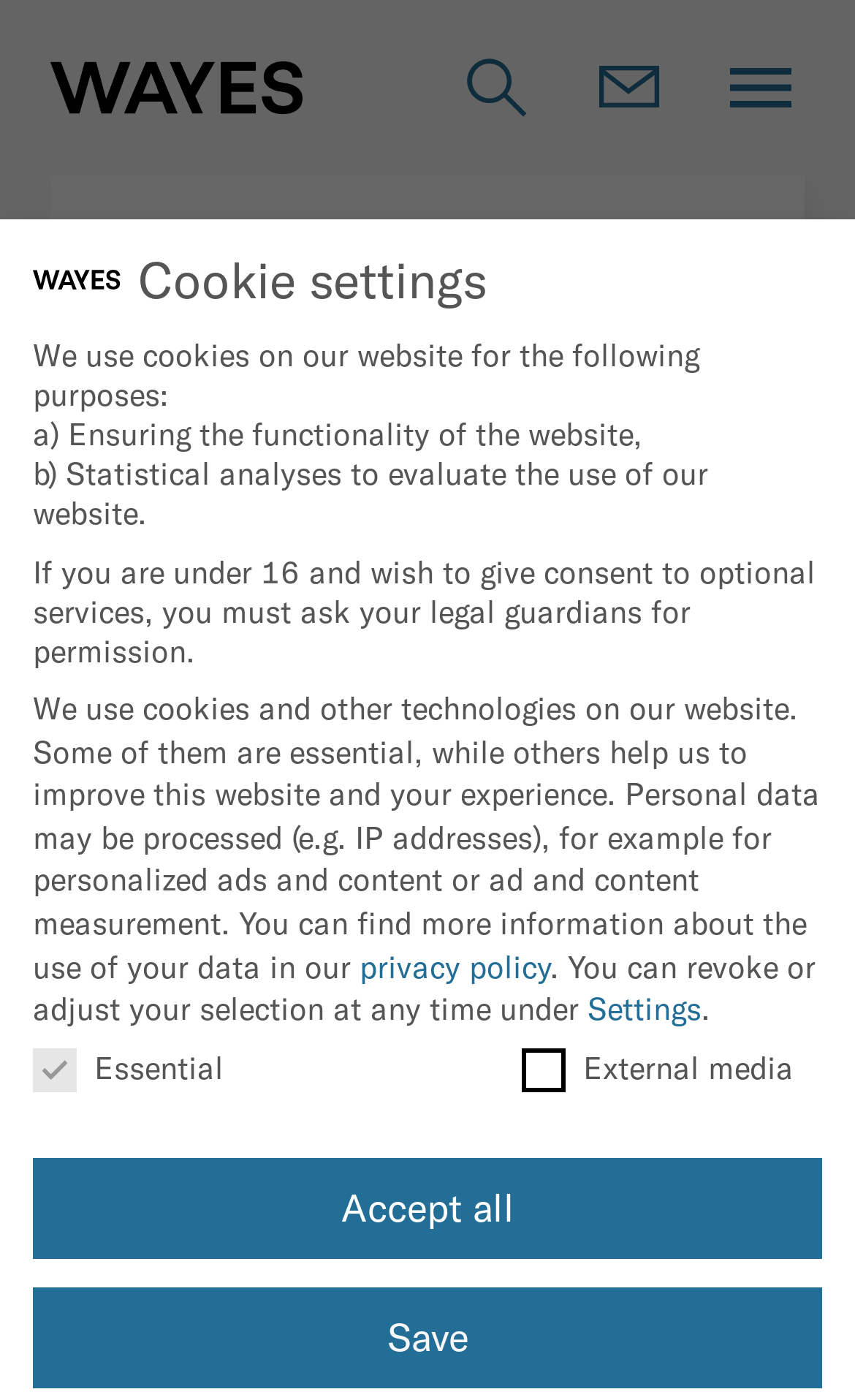Please specify the bounding box coordinates of the region to click in order to perform the following instruction: "Click the News link".

[0.1, 0.249, 0.231, 0.288]